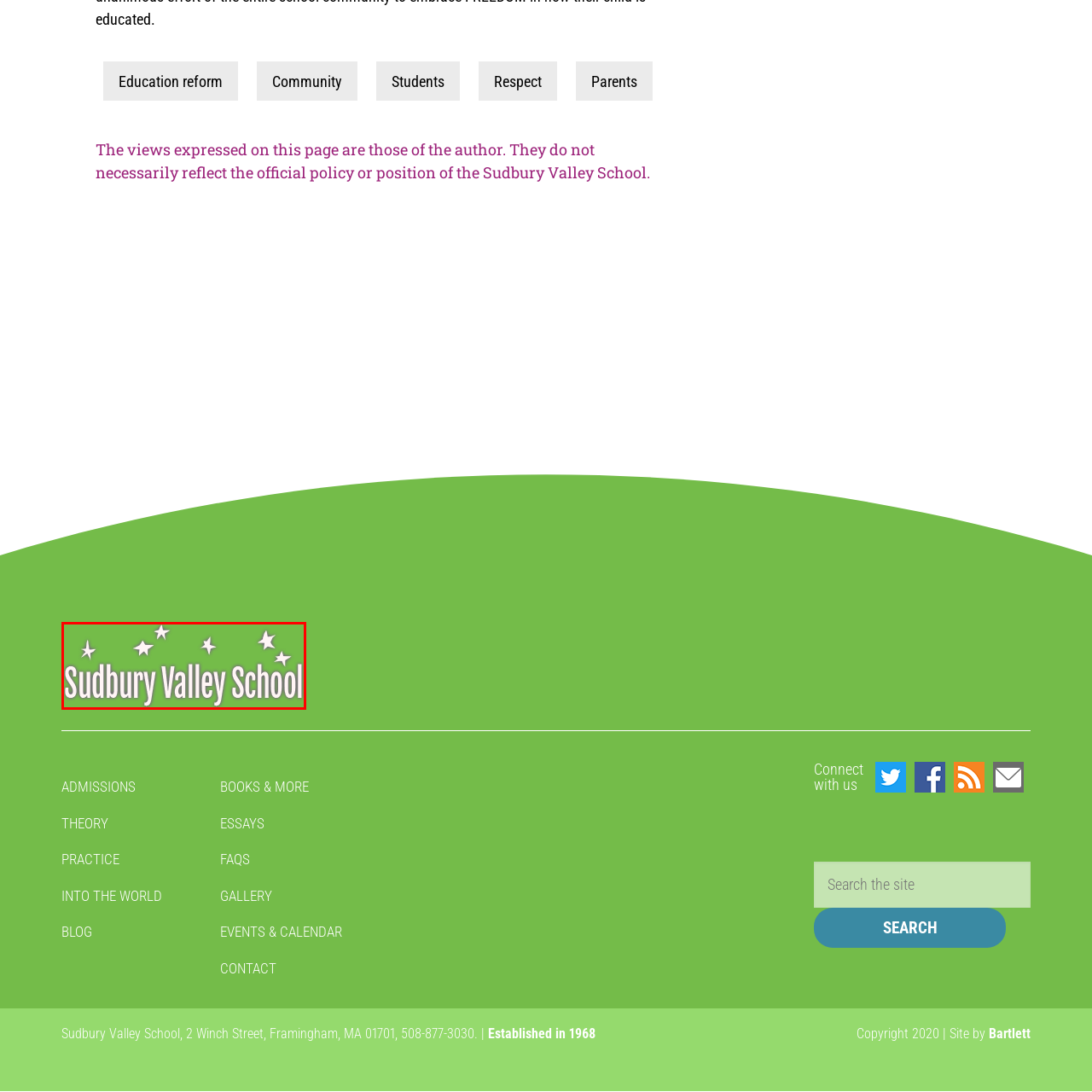Elaborate on the image enclosed by the red box with a detailed description.

The image features the logo of the Sudbury Valley School, prominently displayed against a vibrant green background. The name "Sudbury Valley School" is written in bold, white lettering, complemented by several whimsical star shapes scattered around, adding a playful touch. This logo embodies the school's innovative educational approach, reflecting its commitment to a student-centered learning environment. The use of bright colors and engaging design elements symbolizes creativity and growth, which are core values of the institution.